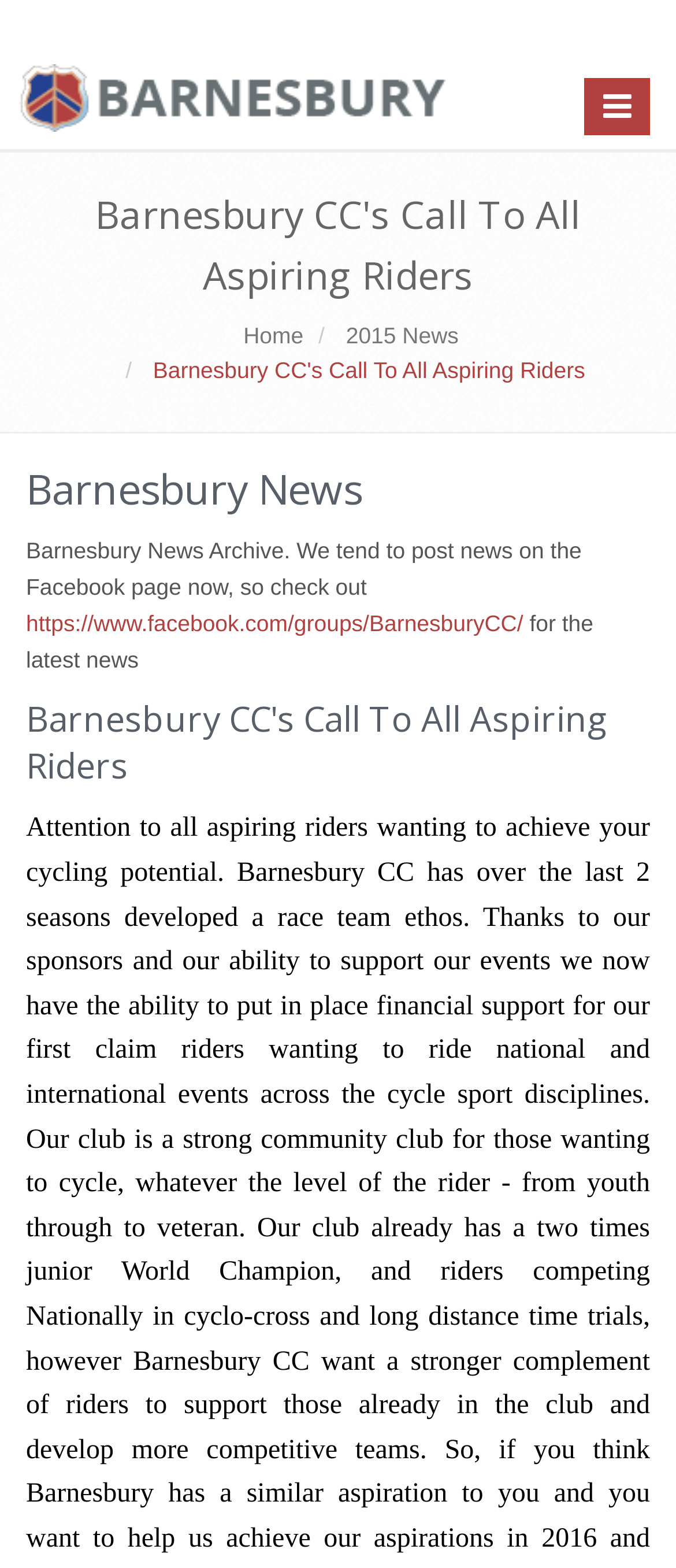Please determine the bounding box coordinates for the UI element described here. Use the format (top-left x, top-left y, bottom-right x, bottom-right y) with values bounded between 0 and 1: parent_node: Toggle navigation

[0.0, 0.041, 0.69, 0.085]